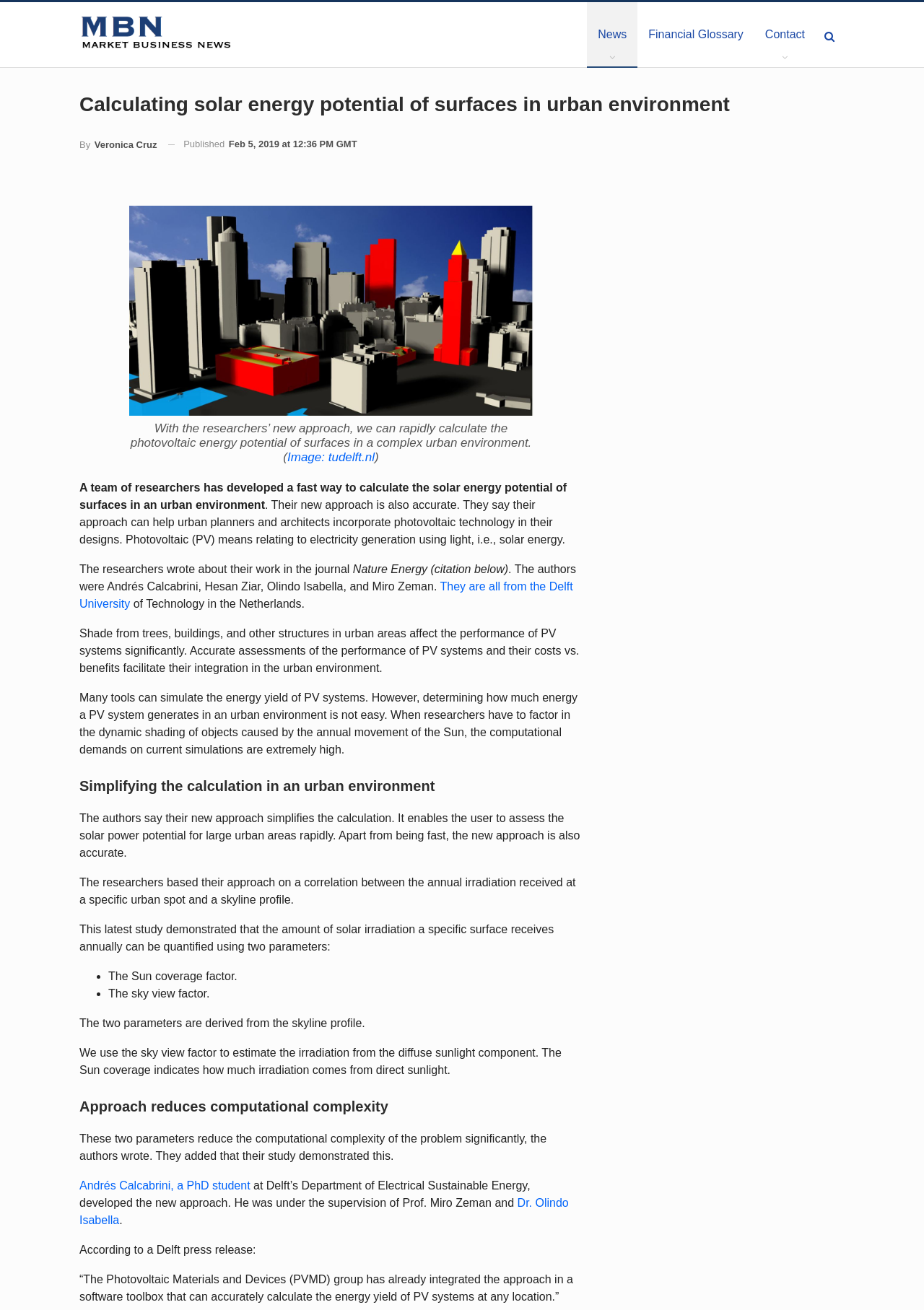Identify the bounding box coordinates of the clickable region required to complete the instruction: "Learn more about the 'Financial Glossary'". The coordinates should be given as four float numbers within the range of 0 and 1, i.e., [left, top, right, bottom].

[0.69, 0.002, 0.816, 0.051]